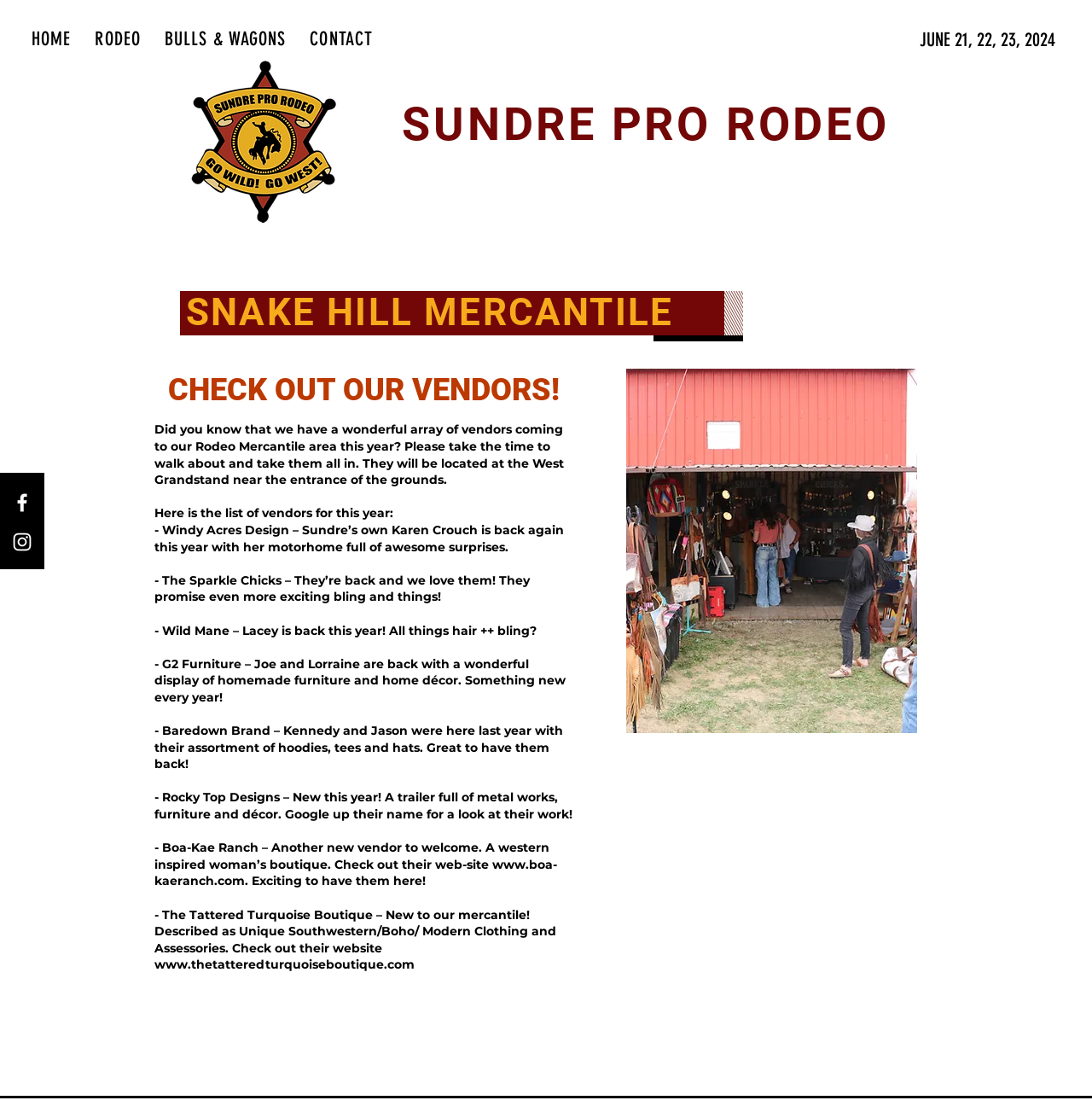Can you give a comprehensive explanation to the question given the content of the image?
What is the name of the image file displayed on the webpage?

I looked for the image element on the webpage and found the image file name 'IMG_0230.JPG' which is located at the bottom of the webpage.